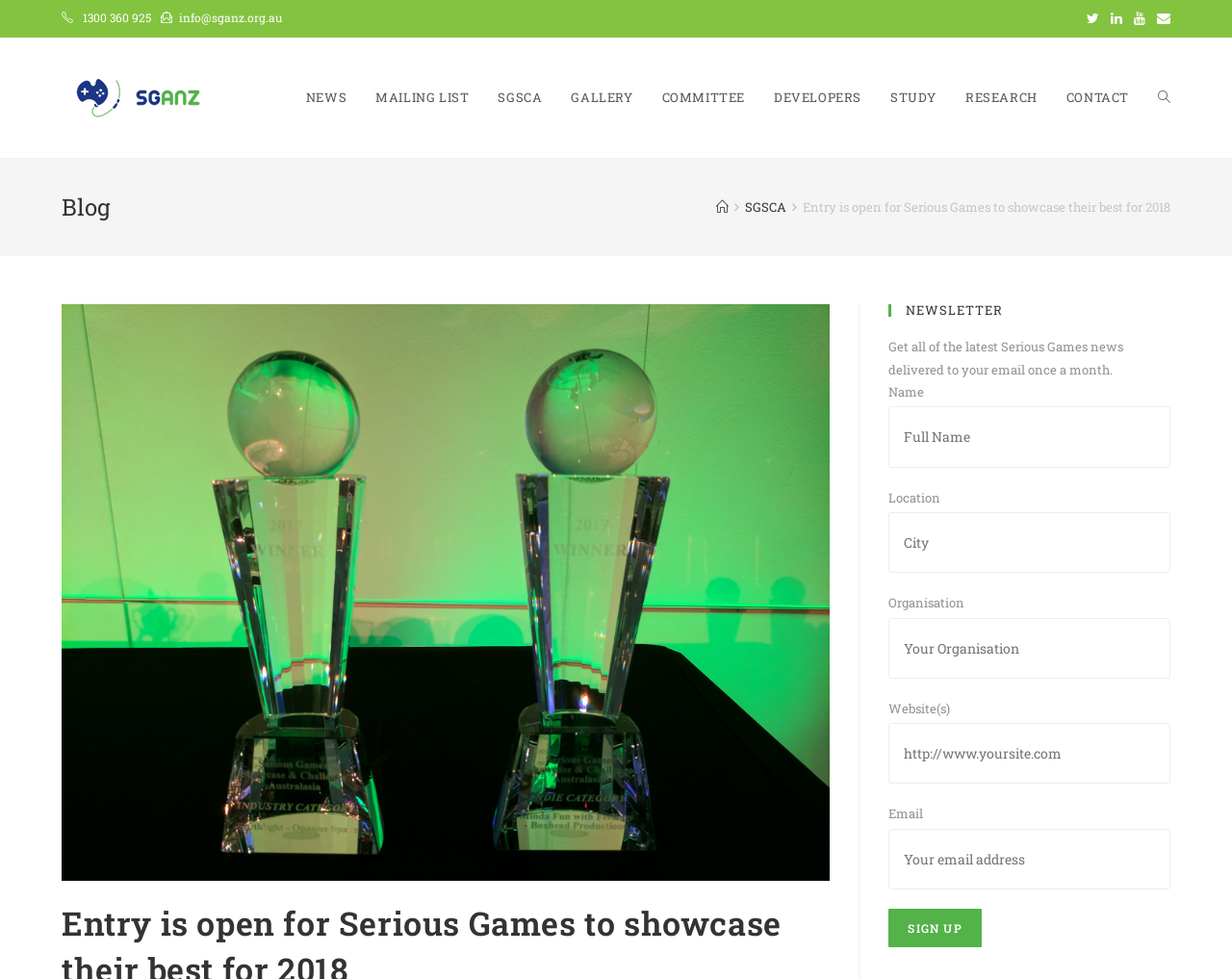Find the bounding box coordinates of the element I should click to carry out the following instruction: "Enter your full name".

[0.721, 0.415, 0.95, 0.477]